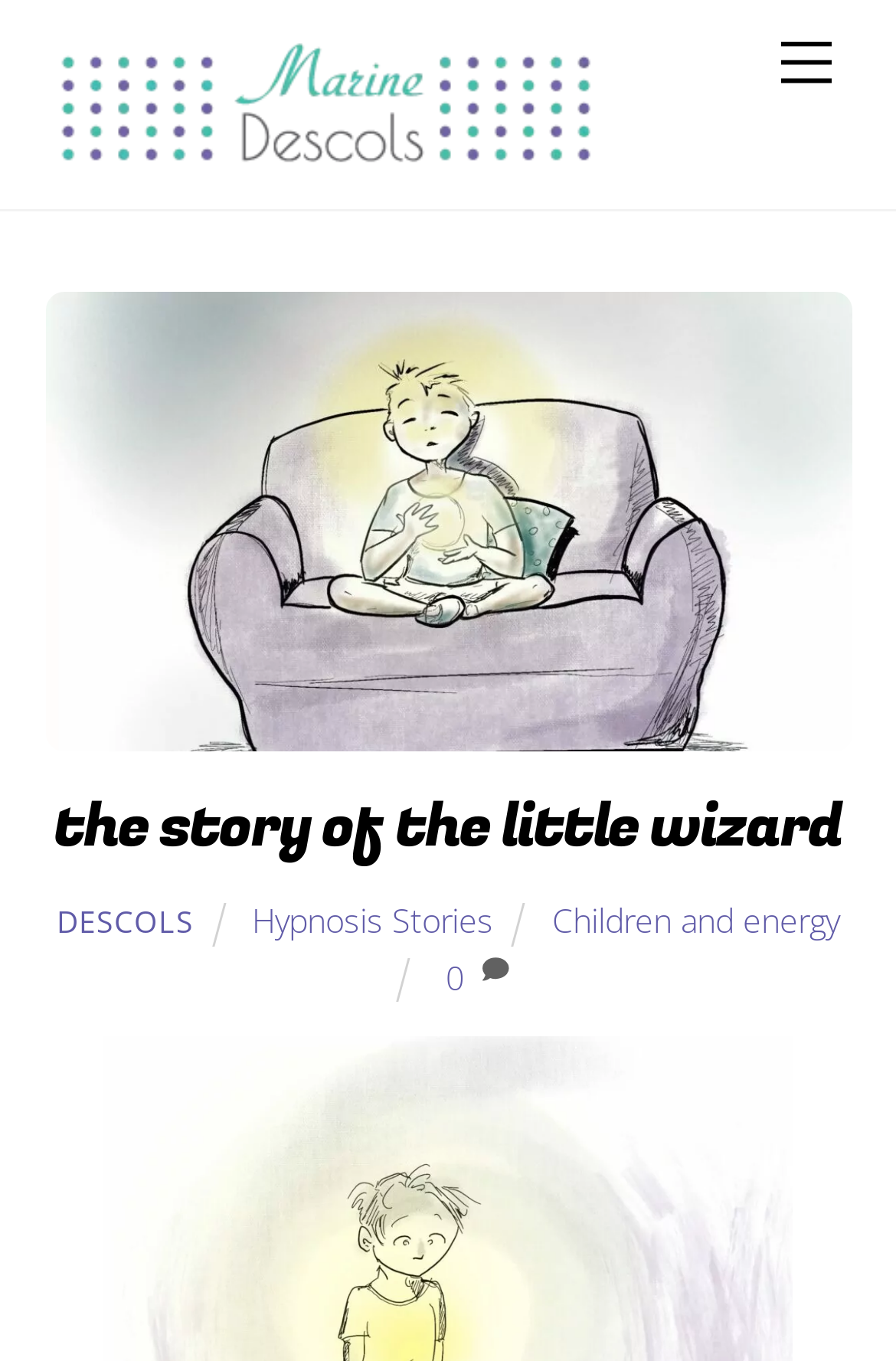Find the bounding box coordinates for the area that should be clicked to accomplish the instruction: "Learn about 'Children and energy'".

[0.616, 0.661, 0.936, 0.693]